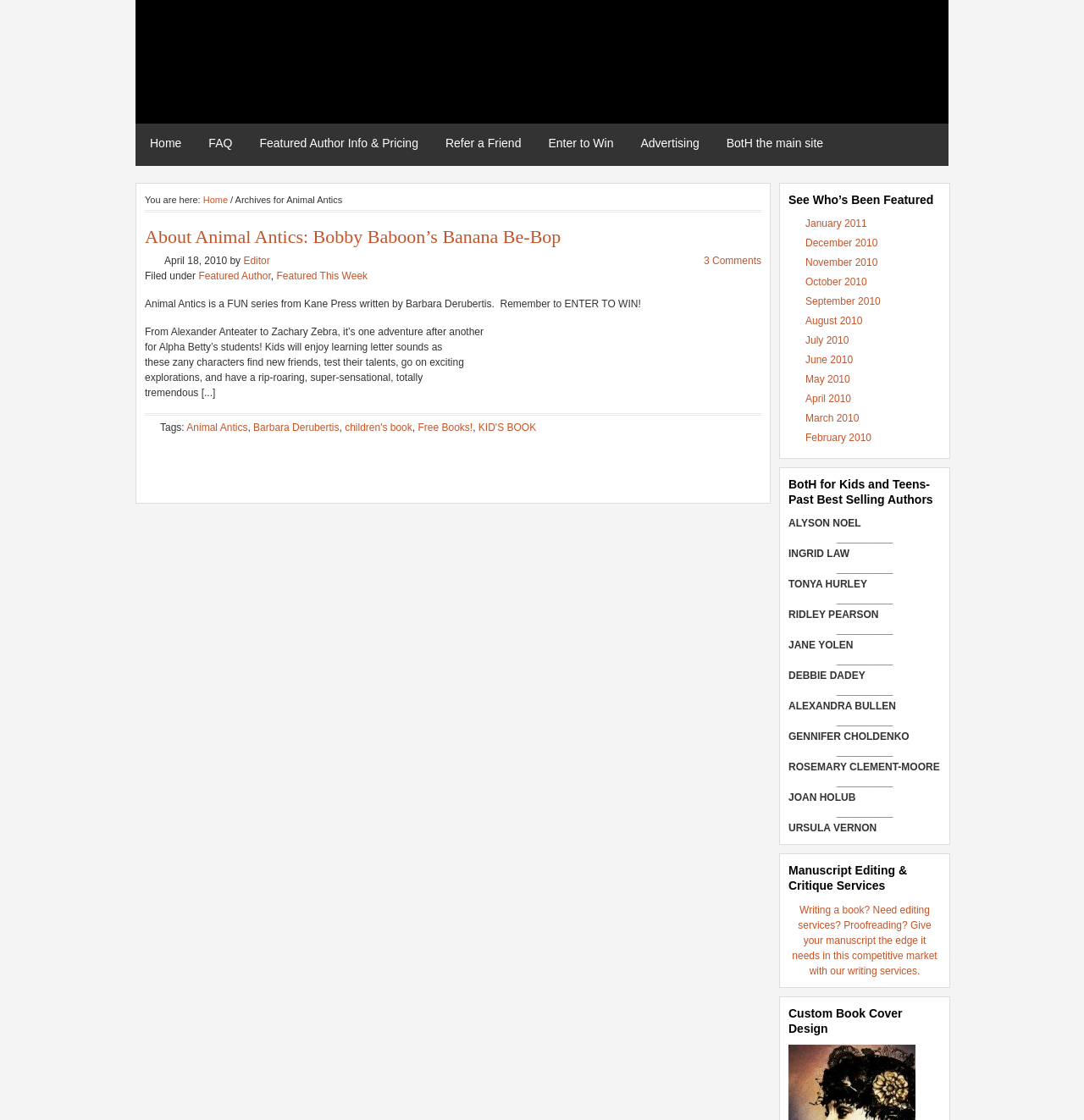Identify the bounding box coordinates of the section that should be clicked to achieve the task described: "Enter to win a free book".

[0.494, 0.118, 0.579, 0.138]